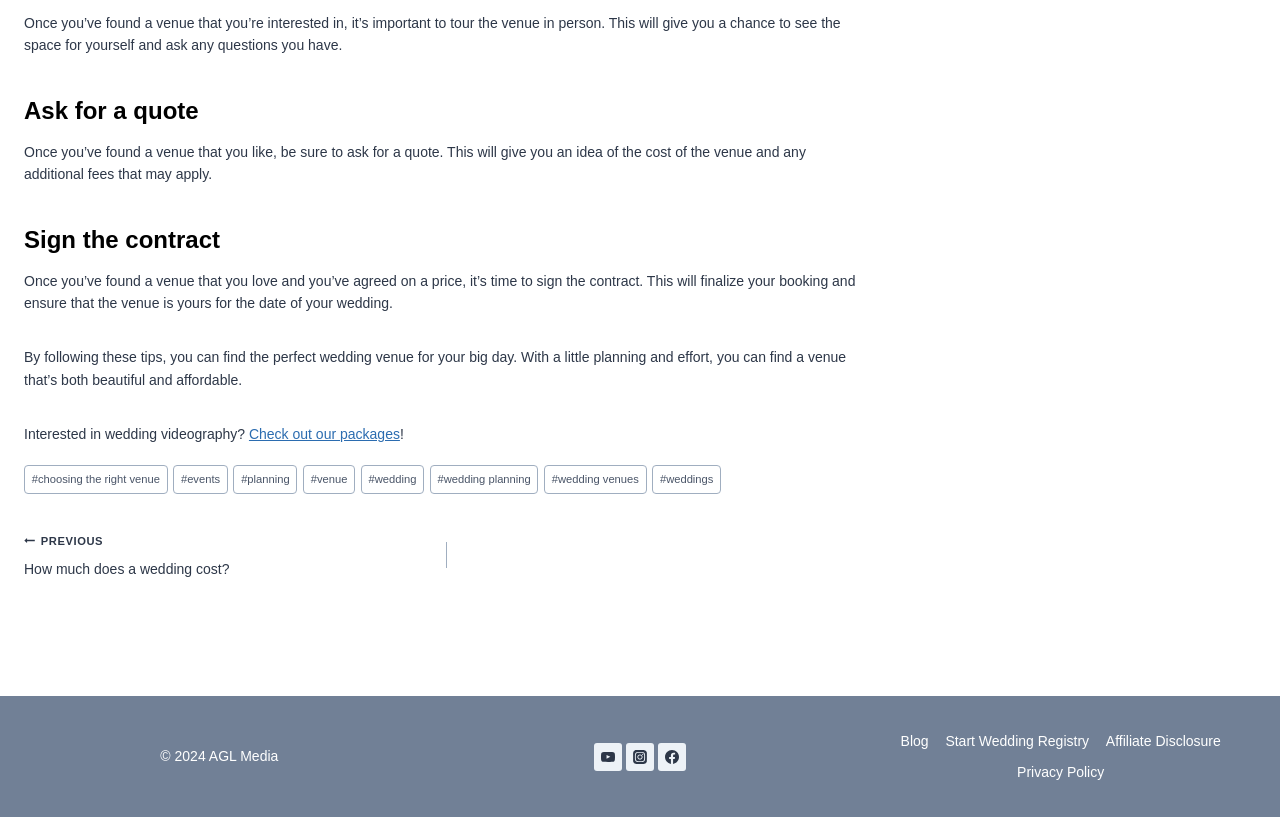Please answer the following question using a single word or phrase: 
What type of links are provided in the footer?

Social media and navigation links